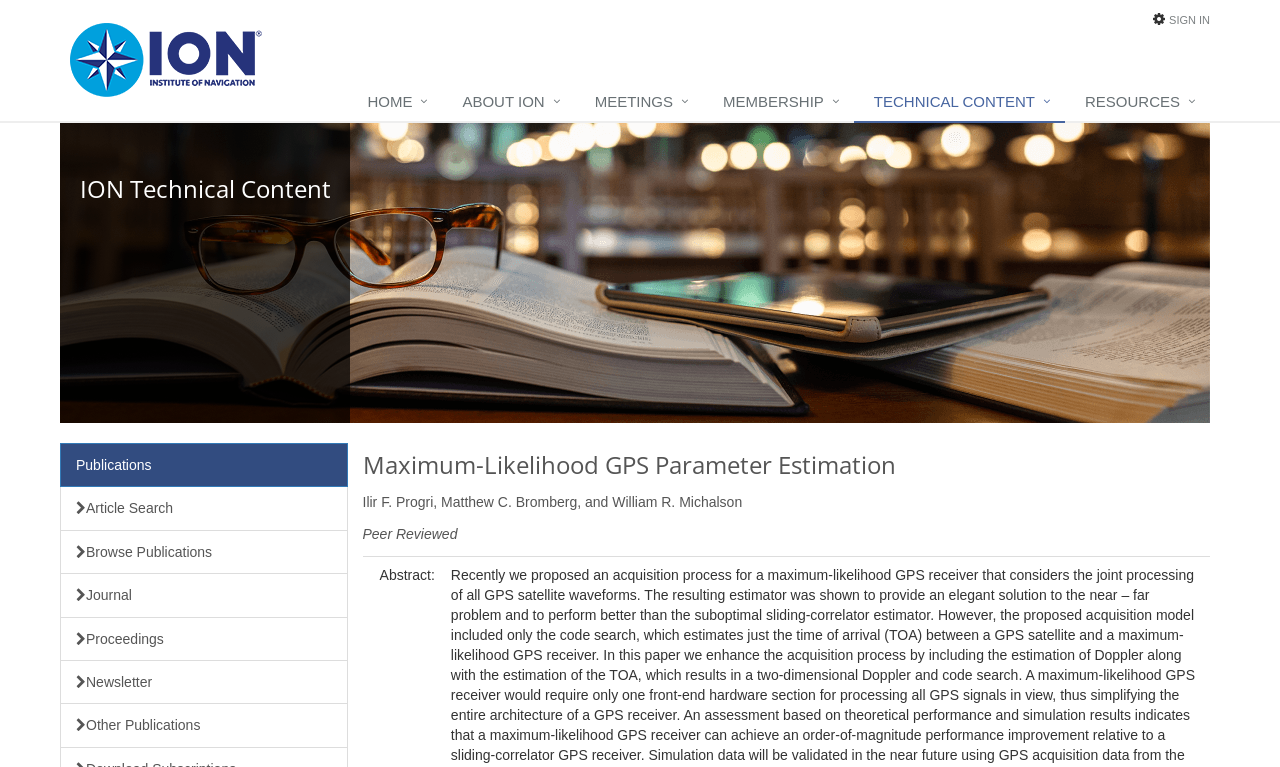Is the article peer-reviewed?
Based on the image, provide a one-word or brief-phrase response.

Yes